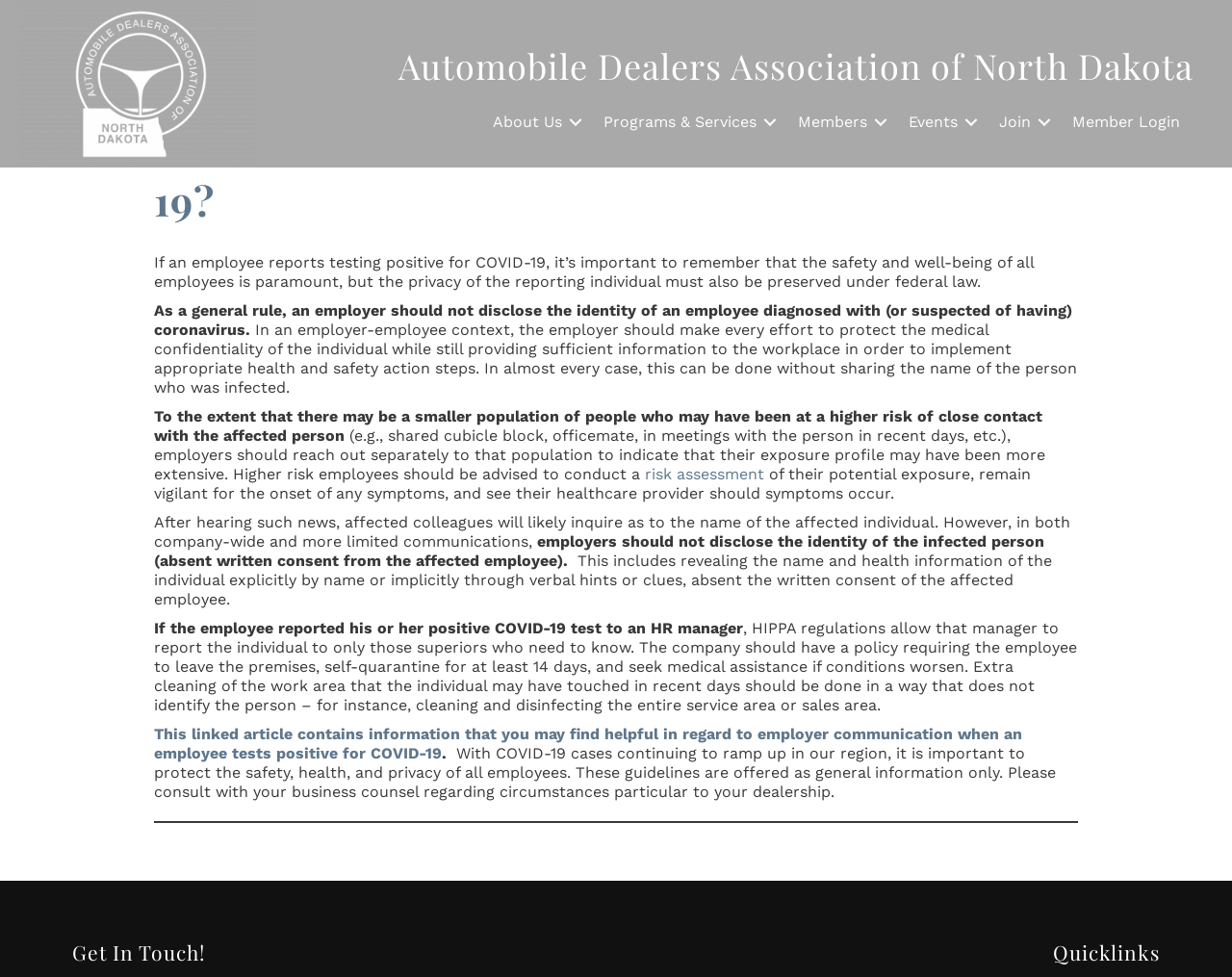Given the description "About Us", provide the bounding box coordinates of the corresponding UI element.

[0.389, 0.102, 0.478, 0.149]